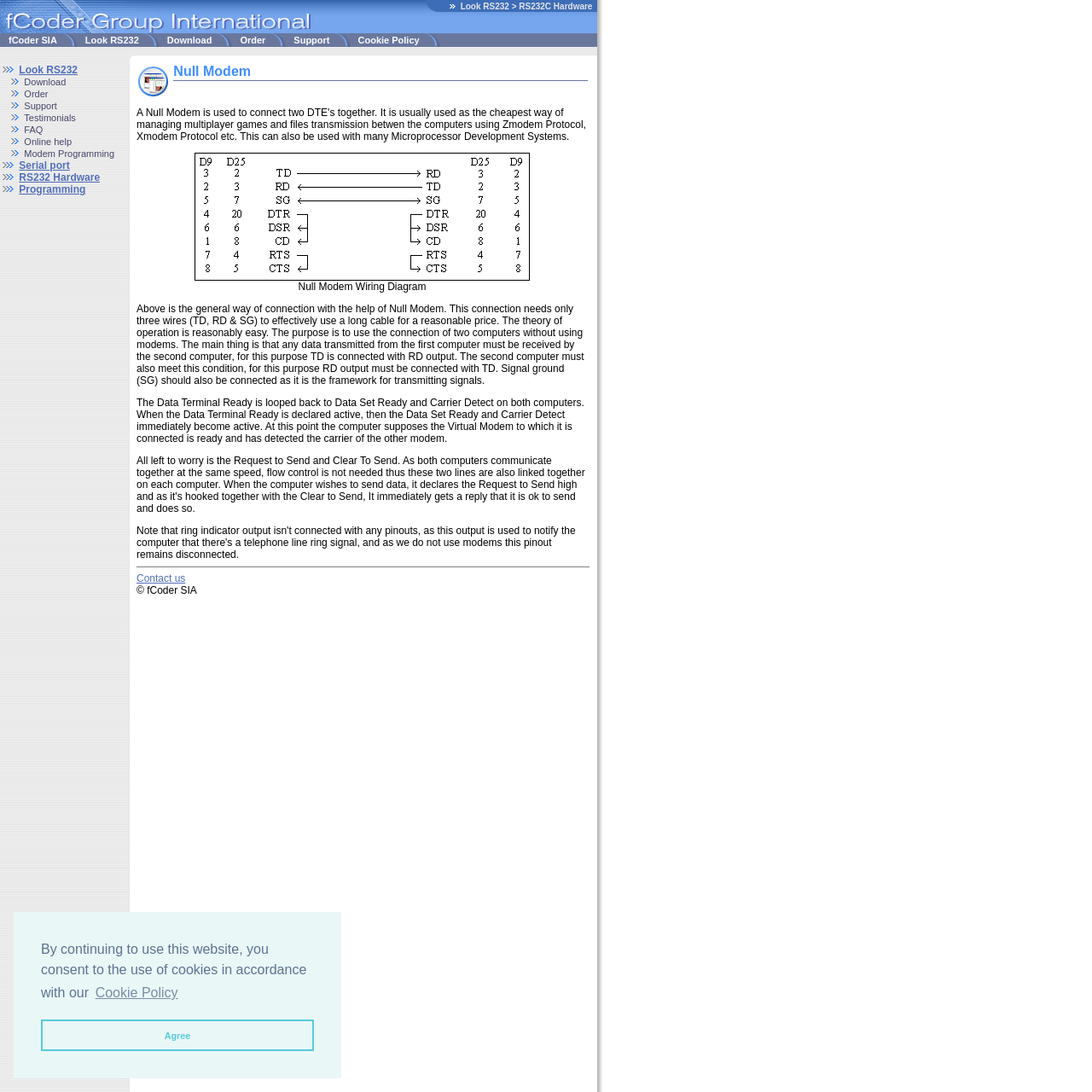Locate the bounding box coordinates of the element that should be clicked to execute the following instruction: "go to Look RS232".

[0.422, 0.001, 0.466, 0.01]